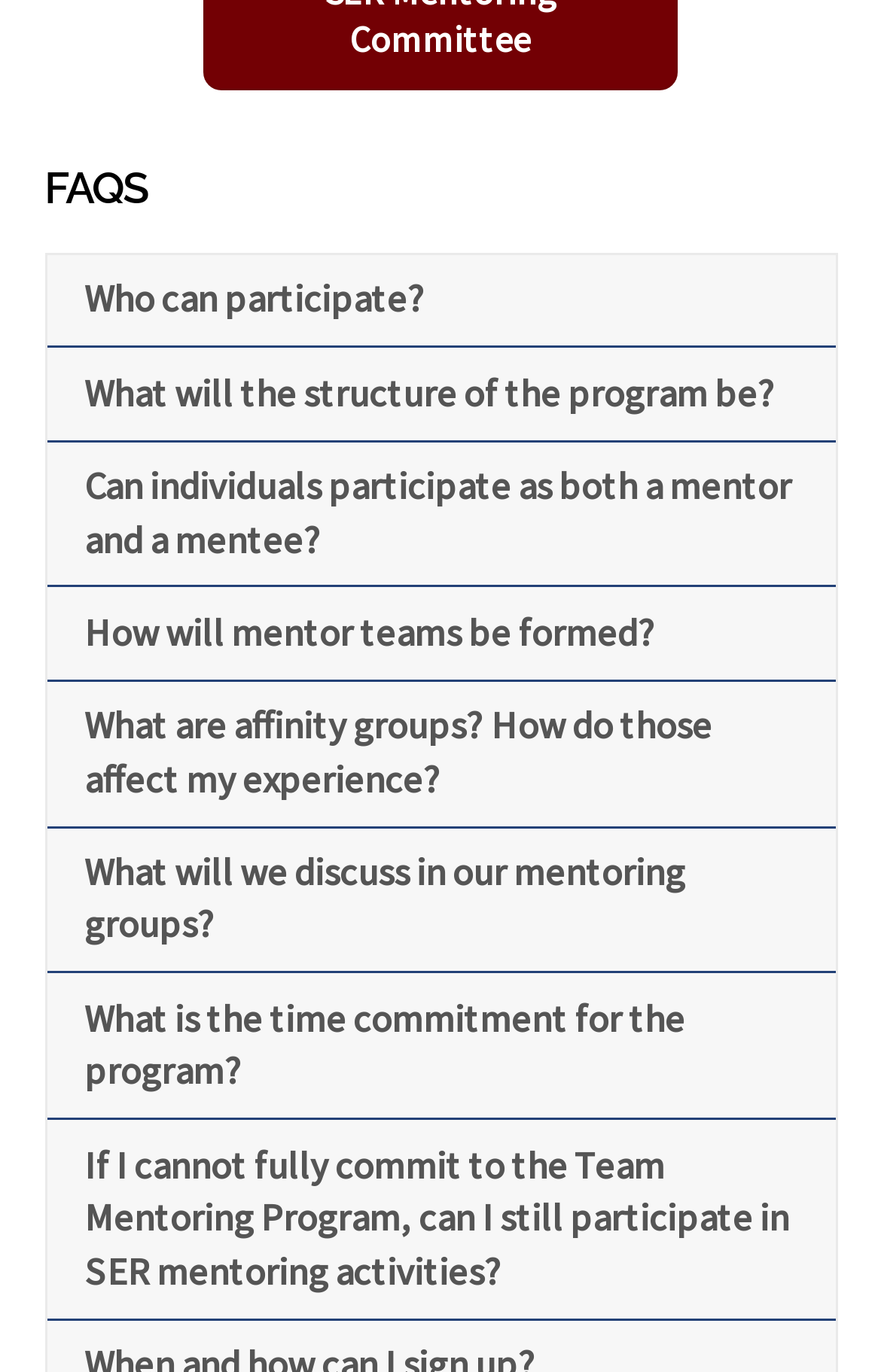Answer the question with a single word or phrase: 
What is the last FAQ question about?

SER mentoring activities